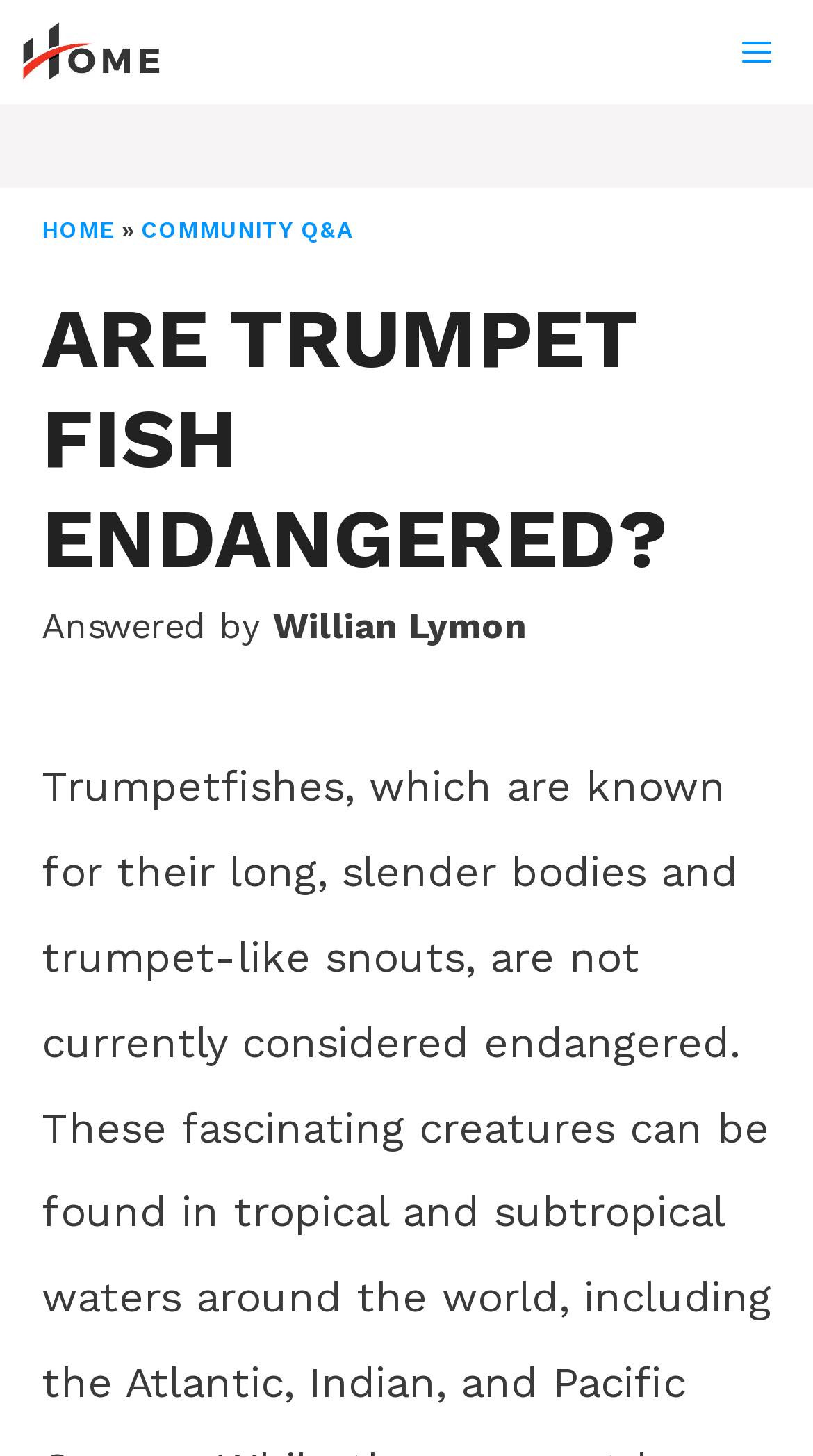What is the navigation menu item after 'HOME'?
Answer the question with a single word or phrase, referring to the image.

COMMUNITY Q&A